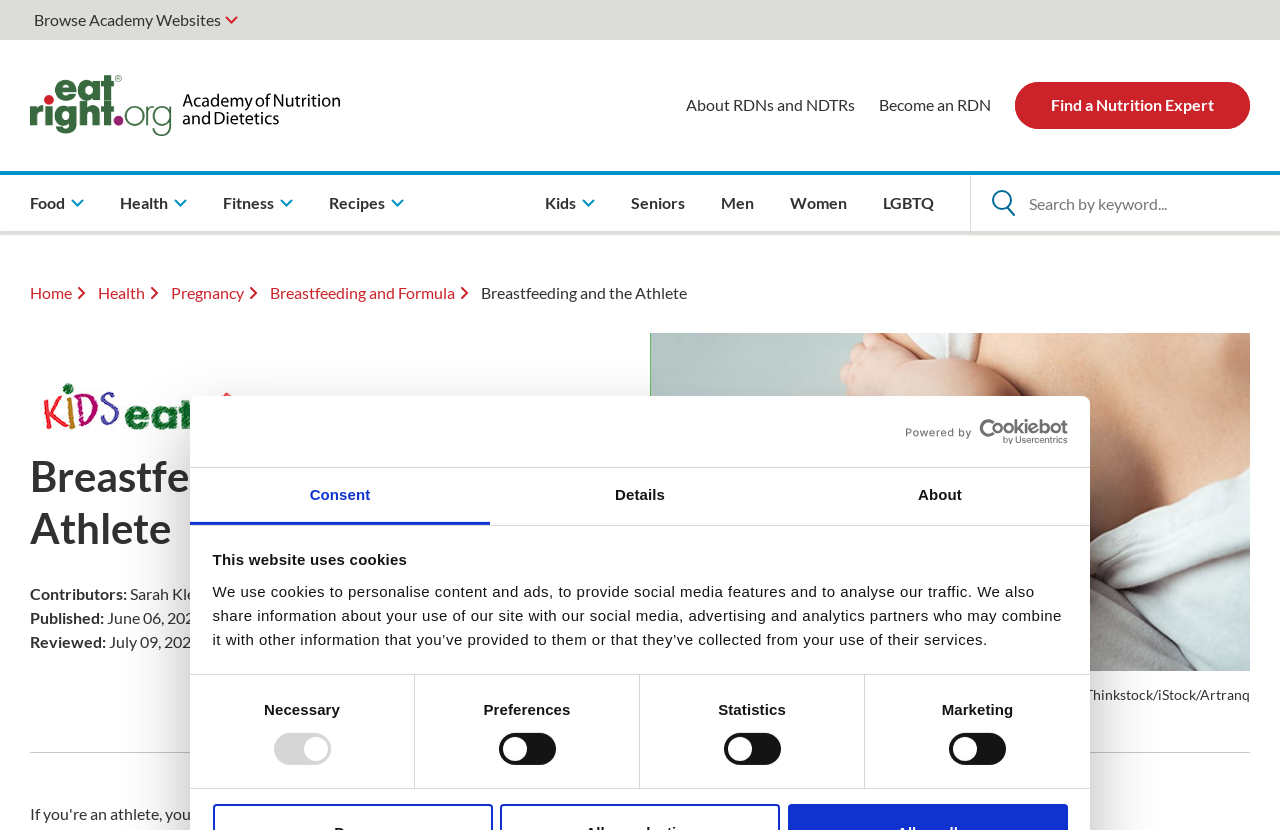Specify the bounding box coordinates of the area to click in order to execute this command: 'Click the 'Browse Academy Websites' button'. The coordinates should consist of four float numbers ranging from 0 to 1, and should be formatted as [left, top, right, bottom].

[0.014, 0.0, 0.198, 0.048]